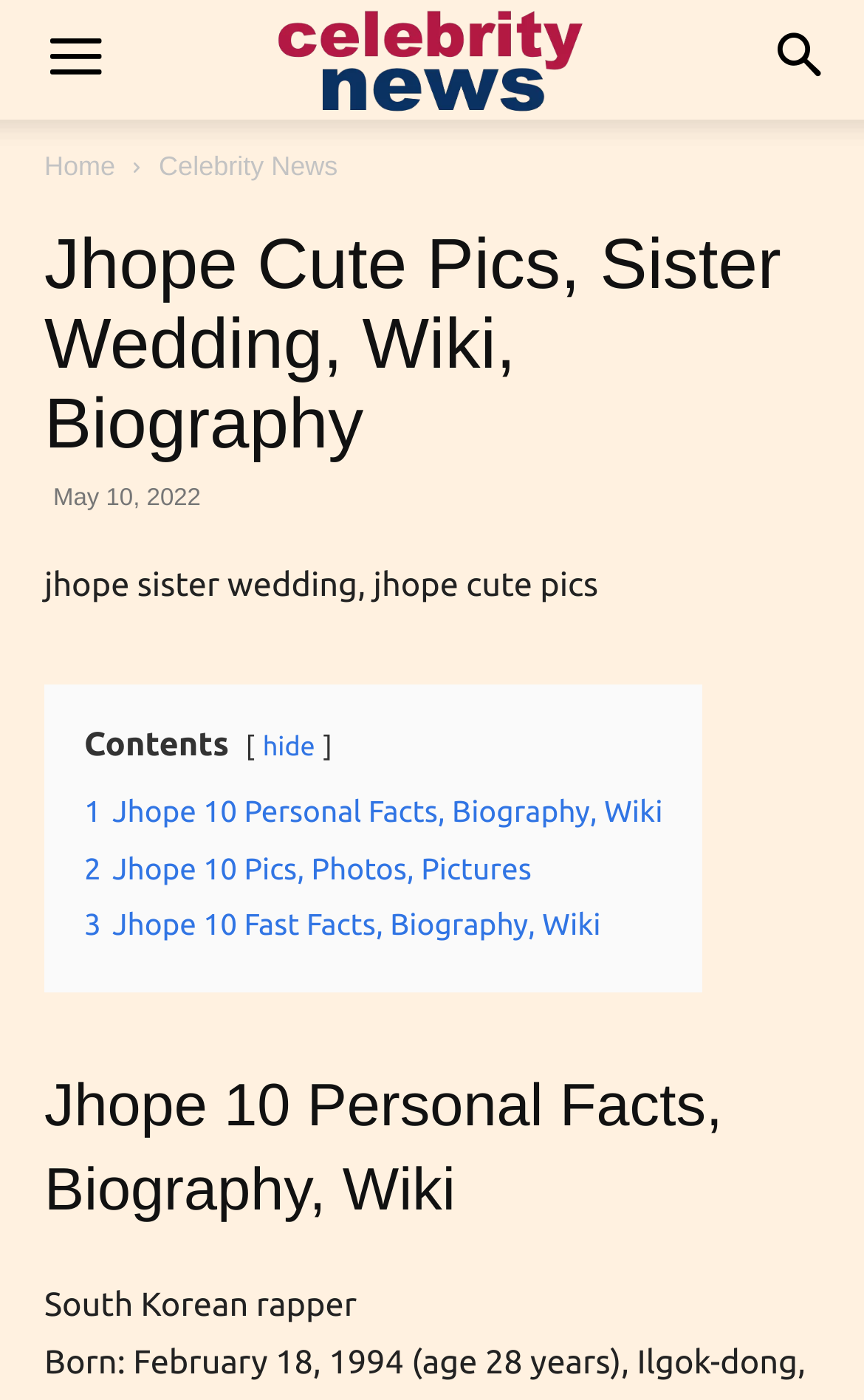Determine the bounding box coordinates of the clickable region to execute the instruction: "Go to Home page". The coordinates should be four float numbers between 0 and 1, denoted as [left, top, right, bottom].

[0.051, 0.108, 0.133, 0.13]